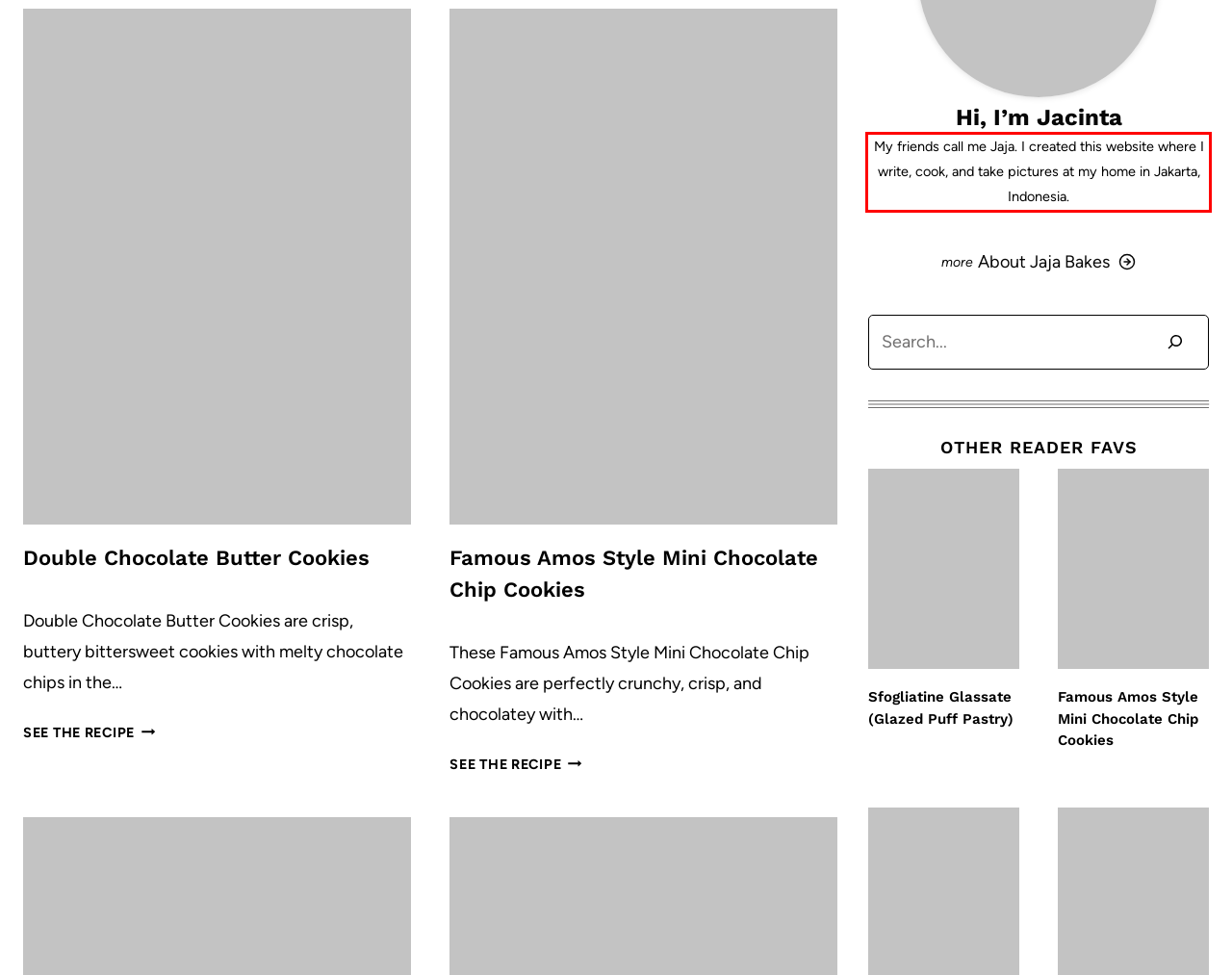Perform OCR on the text inside the red-bordered box in the provided screenshot and output the content.

My friends call me Jaja. I created this website where I write, cook, and take pictures at my home in Jakarta, Indonesia.